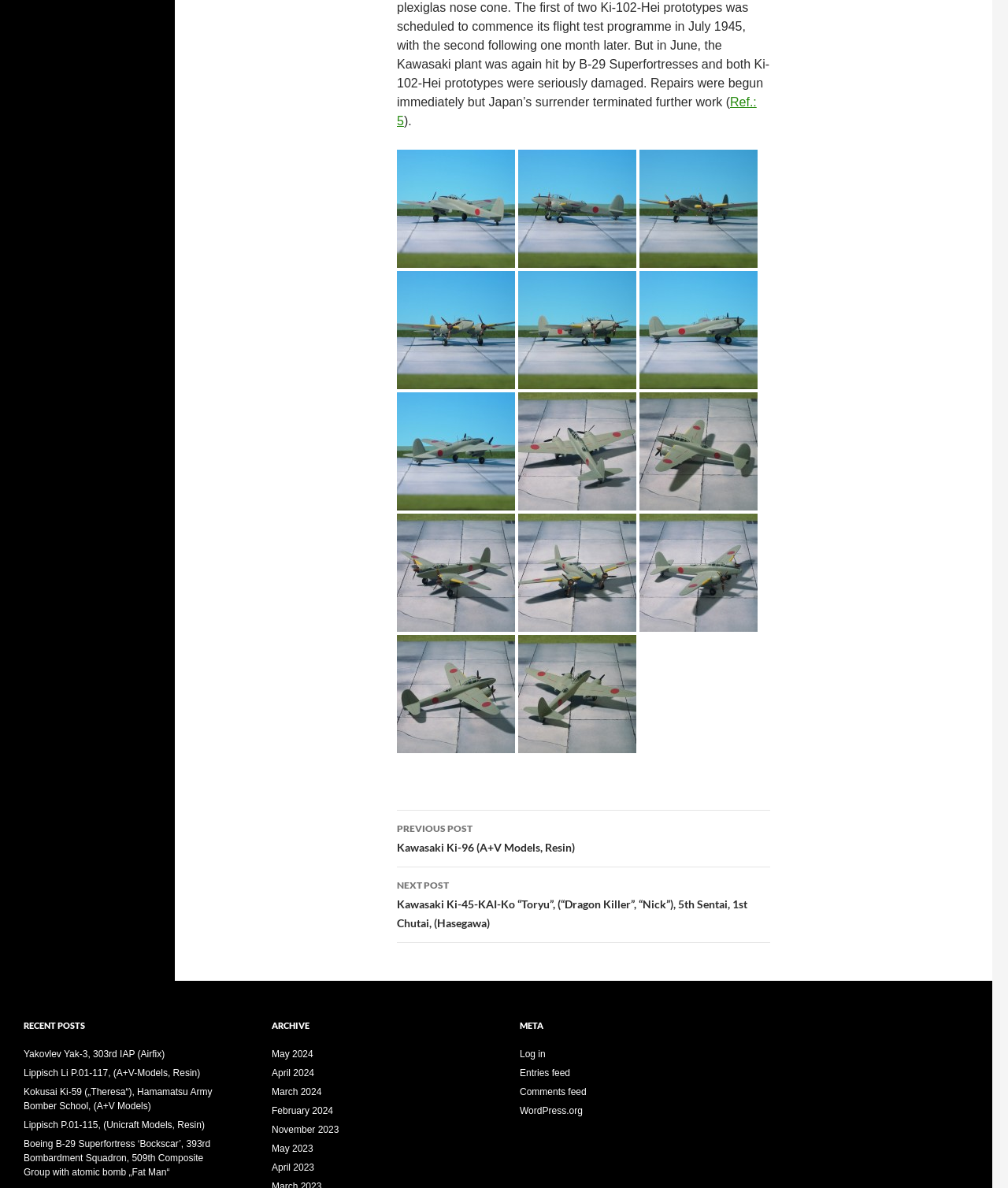Predict the bounding box for the UI component with the following description: "WordPress.org".

[0.516, 0.93, 0.578, 0.94]